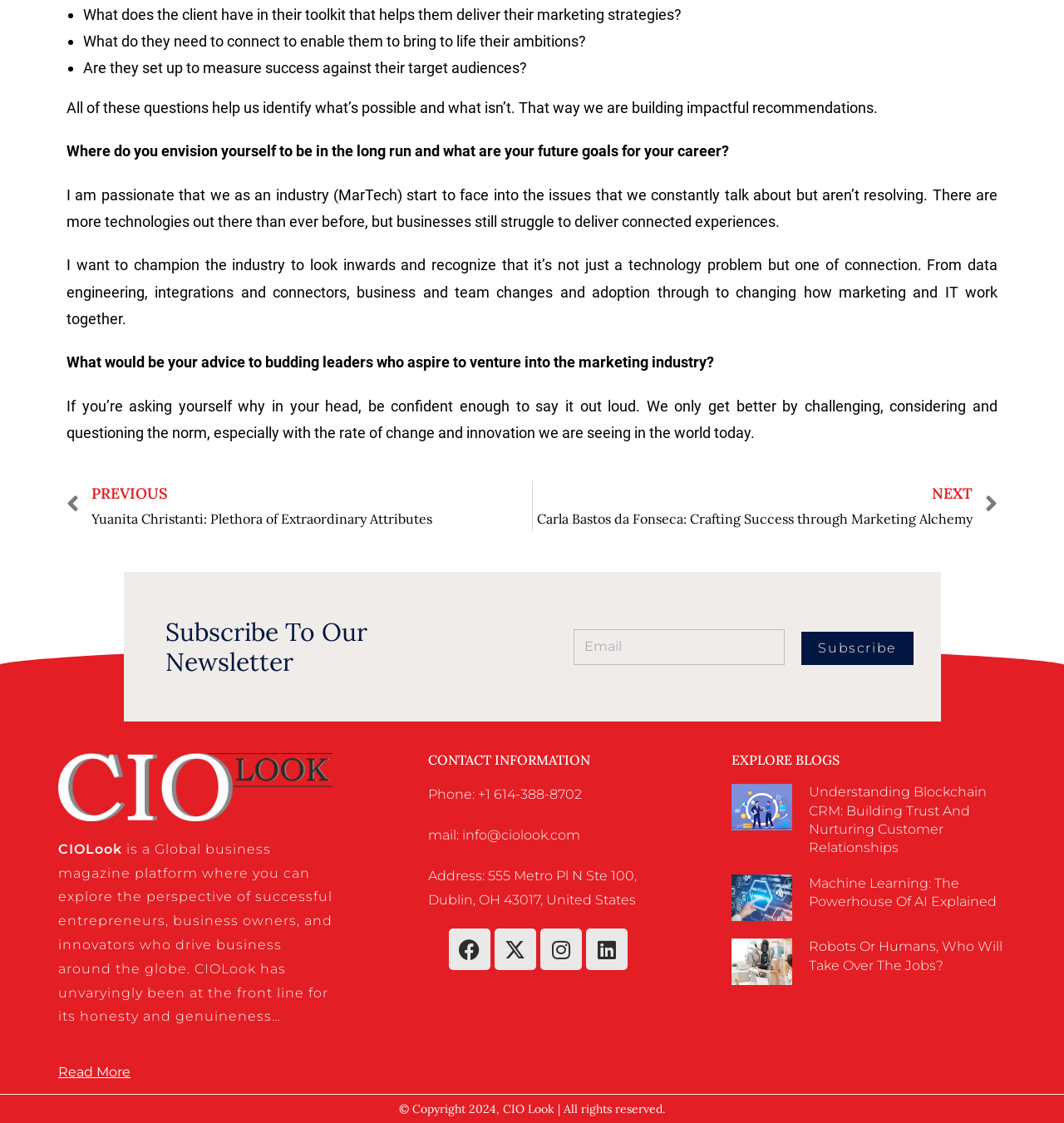What is the topic of the last article in the EXPLORE BLOGS section?
Answer the question with a single word or phrase, referring to the image.

Robots